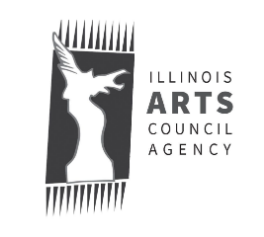Detail every significant feature and component of the image.

This image features the logo of the Illinois Arts Council Agency, prominently displaying a stylized graphic representing artistic themes. The design incorporates an abstract figure, potentially symbolizing creativity and cultural vitality, set against a backdrop that suggests artistic tools or pathways. The accompanying text "ILLINOIS ARTS COUNCIL AGENCY" is rendered in bold, modern typography, emphasizing the agency's commitment to supporting and promoting the arts throughout Illinois. The logo reflects the agency's mission to foster artistic development and engage communities through various cultural initiatives.